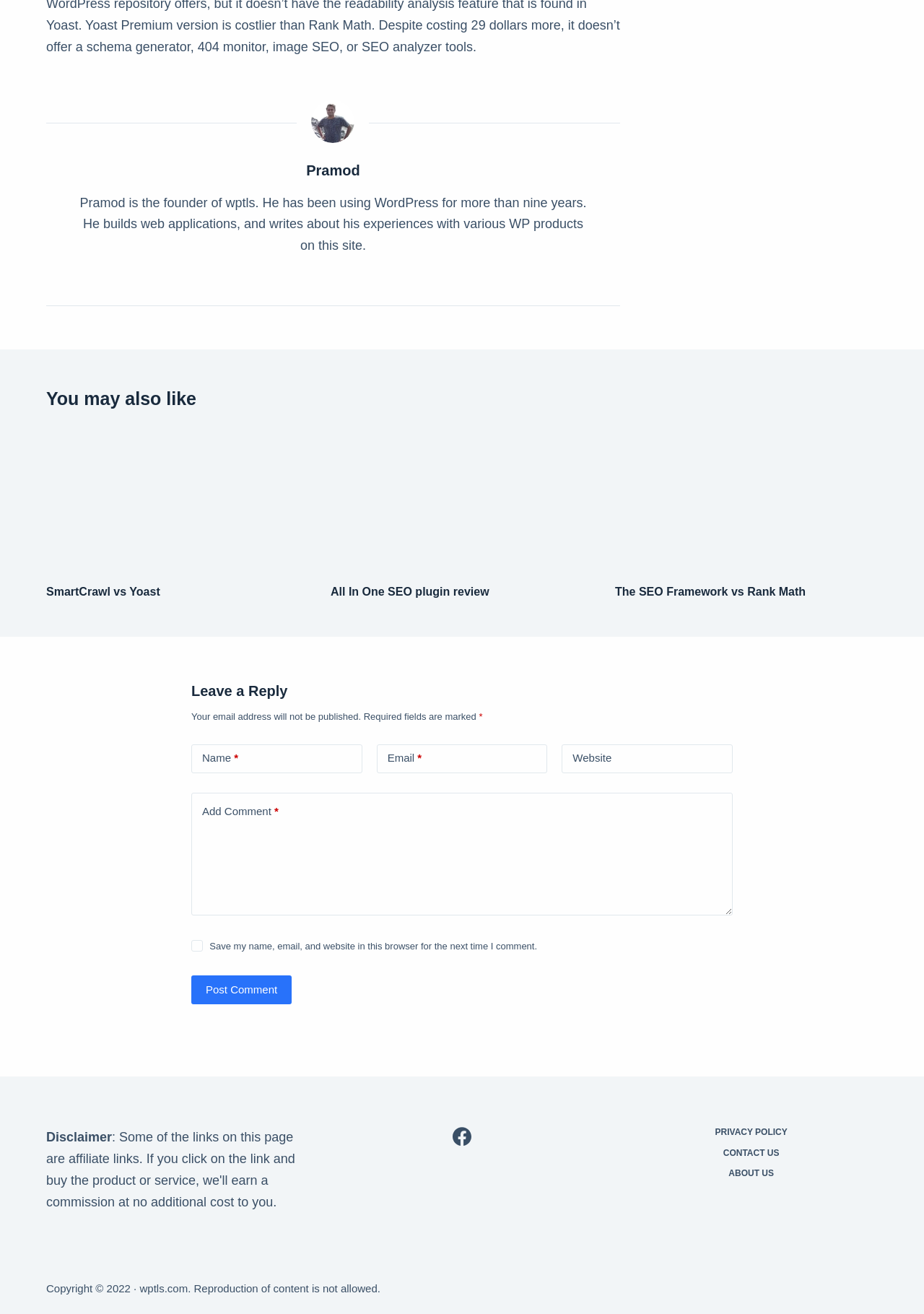Locate the bounding box of the UI element described in the following text: "parent_node: Pramod".

[0.337, 0.076, 0.384, 0.109]